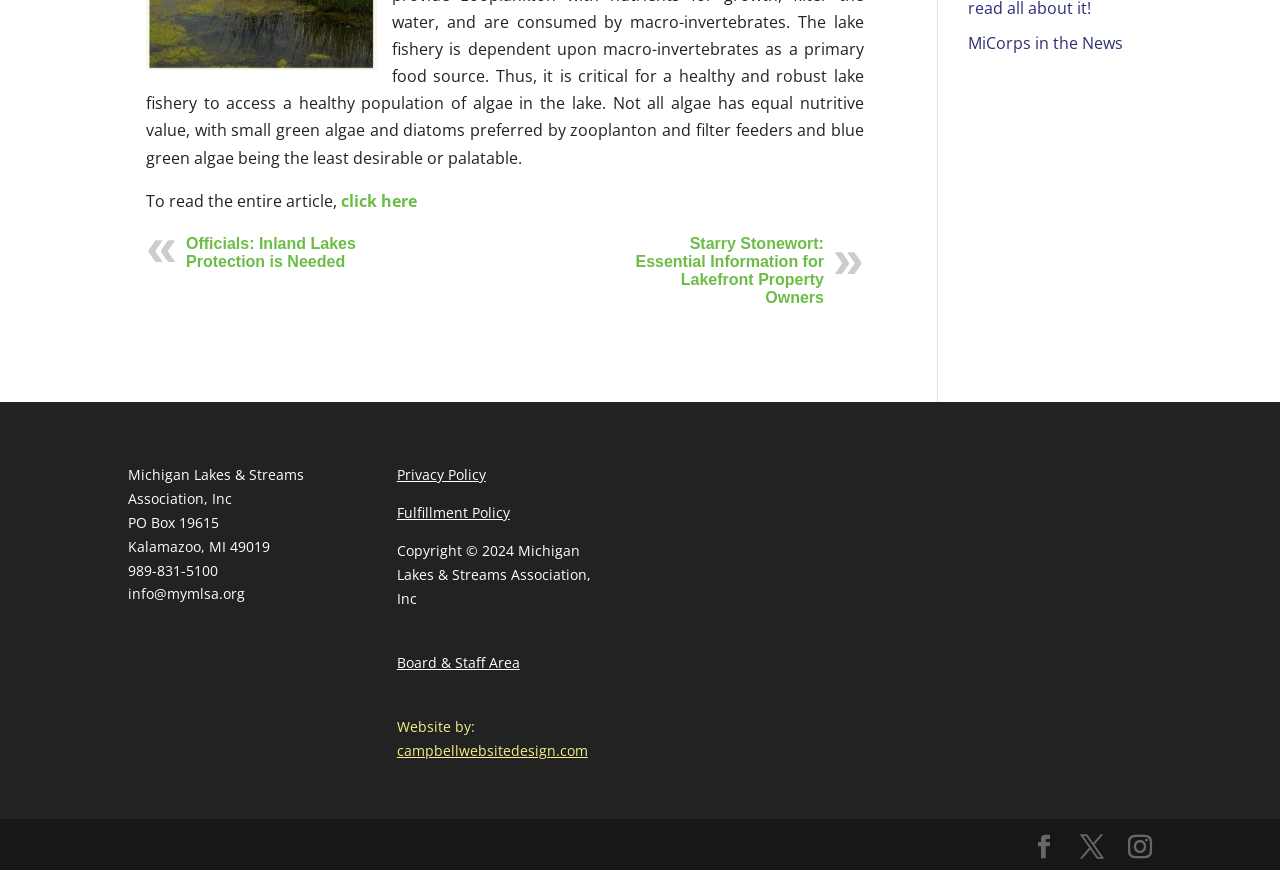Extract the bounding box of the UI element described as: "Privacy settings".

None